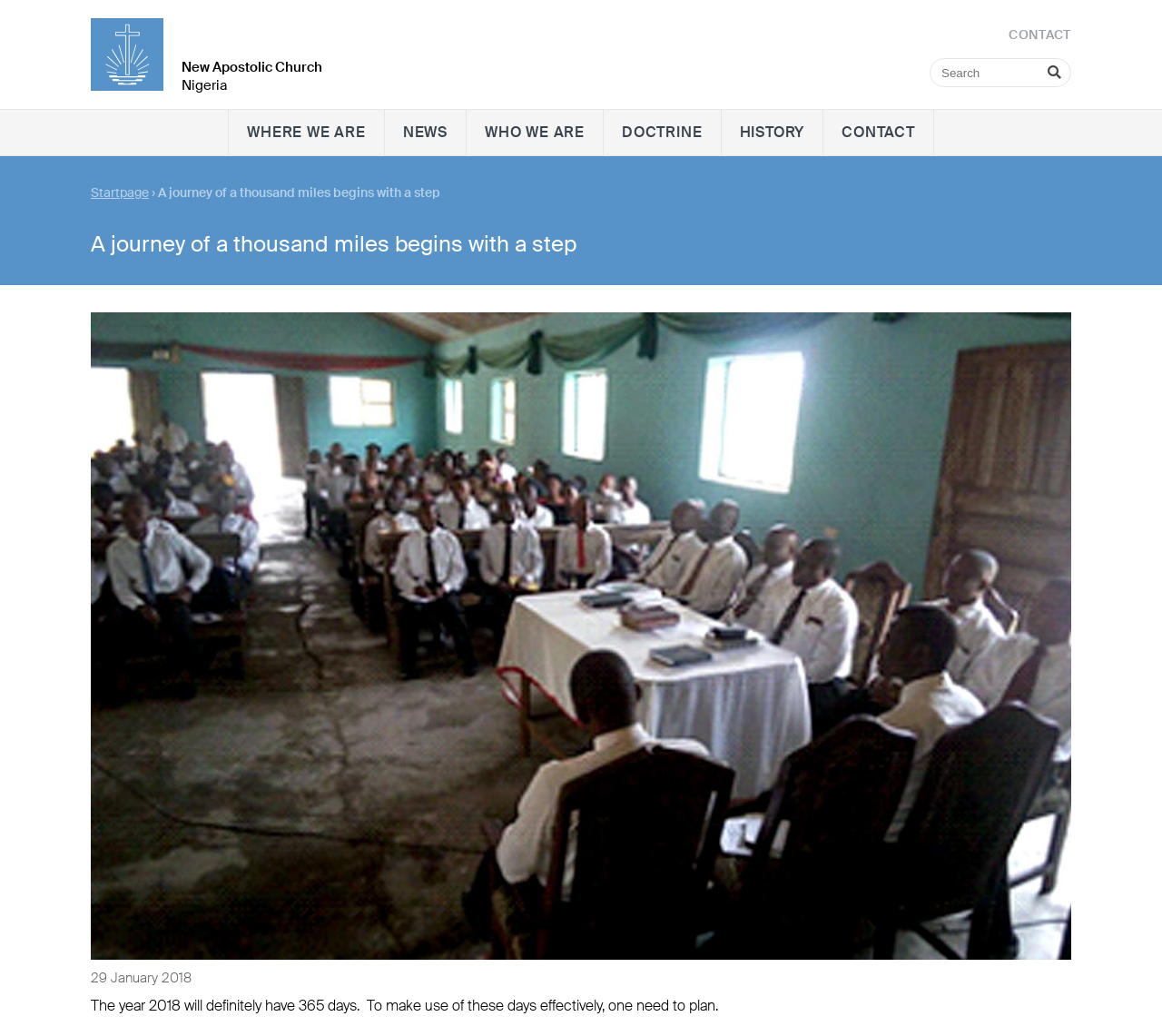Answer the following in one word or a short phrase: 
What is the theme of the image?

Meeting